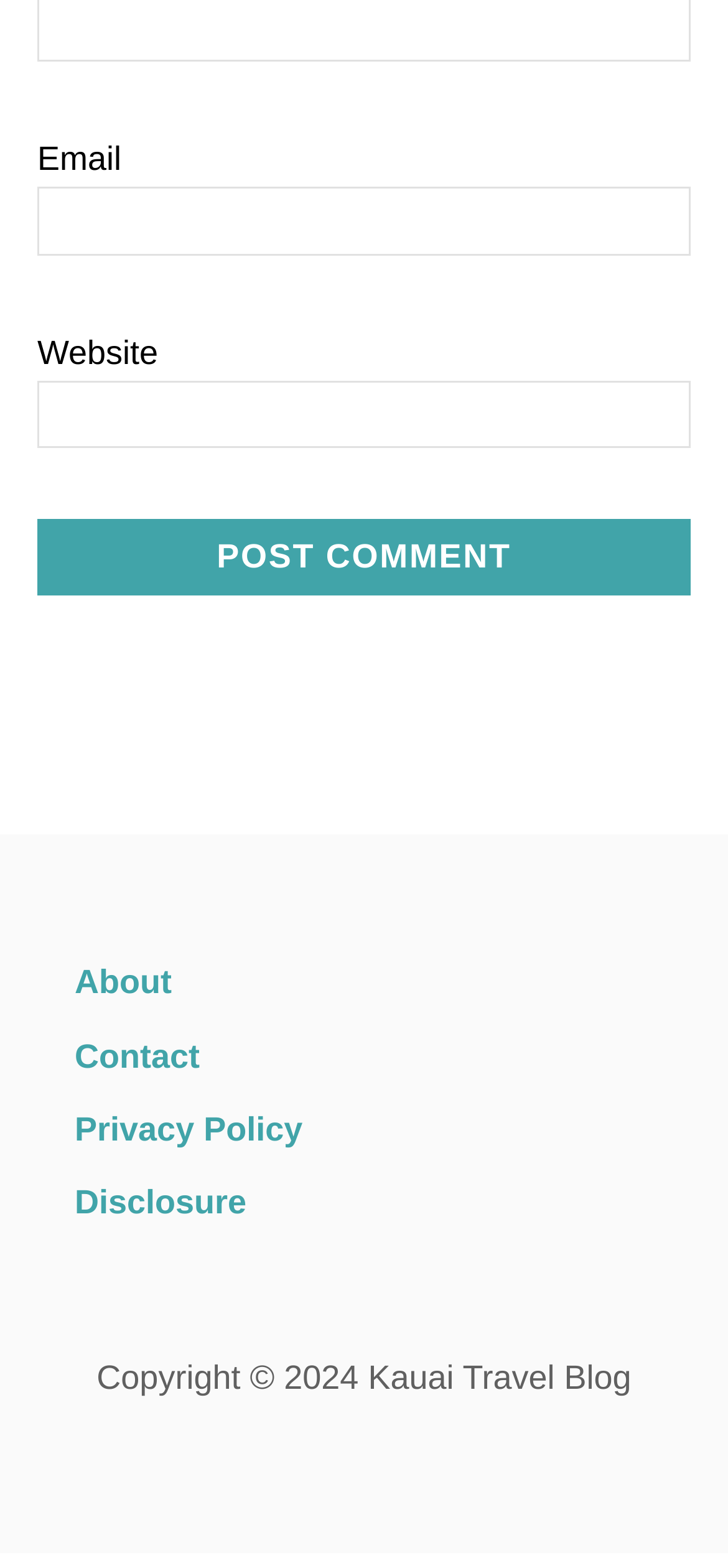Please answer the following question as detailed as possible based on the image: 
What is the function of the 'Post Comment' button?

The 'Post Comment' button is located below the 'Website' textbox and has a label 'POST COMMENT' on it, suggesting that it is used to submit a comment or a post after filling in the required information.